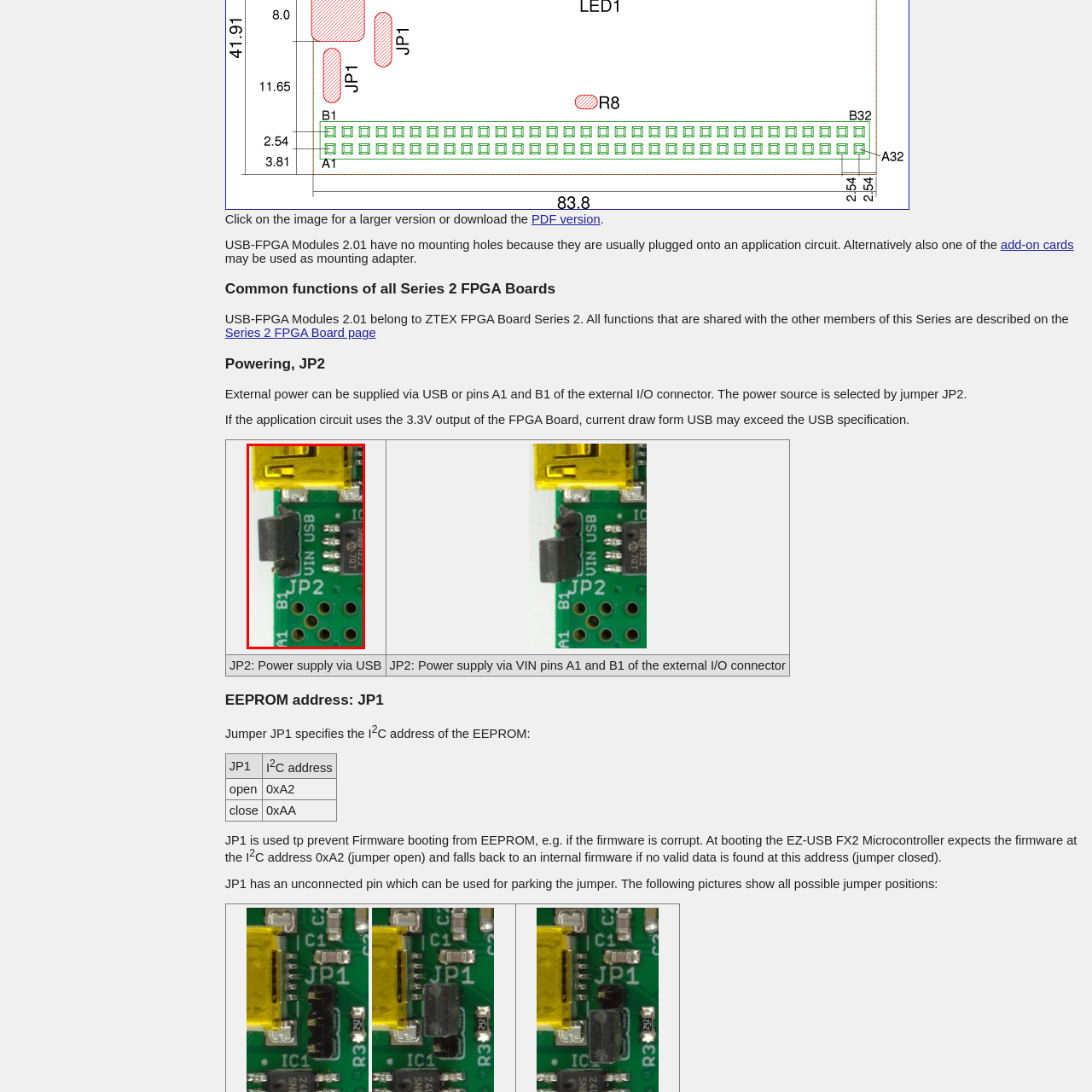Focus on the area marked by the red box, What are the power supply options? 
Answer briefly using a single word or phrase.

USB and VIN